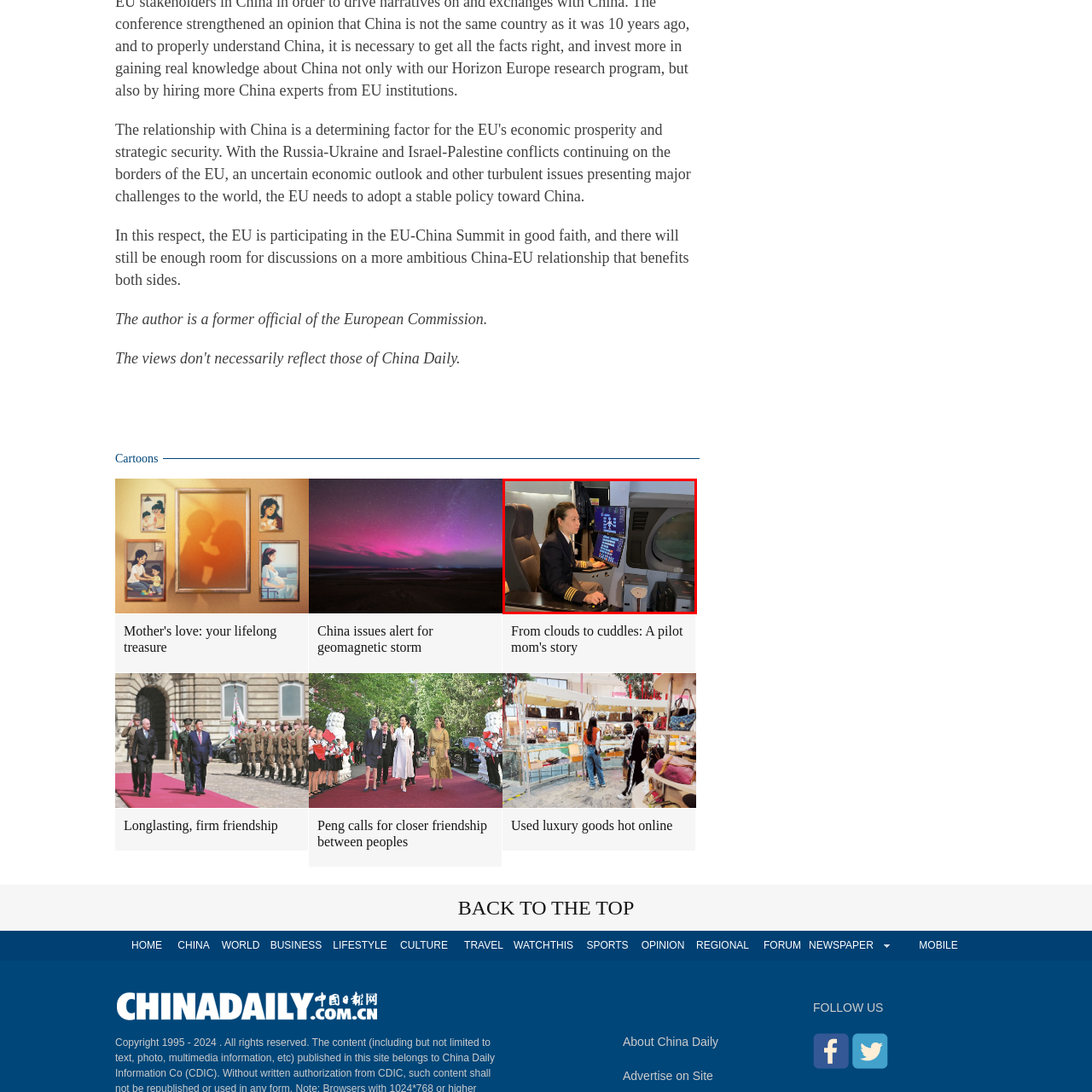View the part of the image marked by the red boundary and provide a one-word or short phrase answer to this question: 
What is the purpose of the facility?

Pilot training